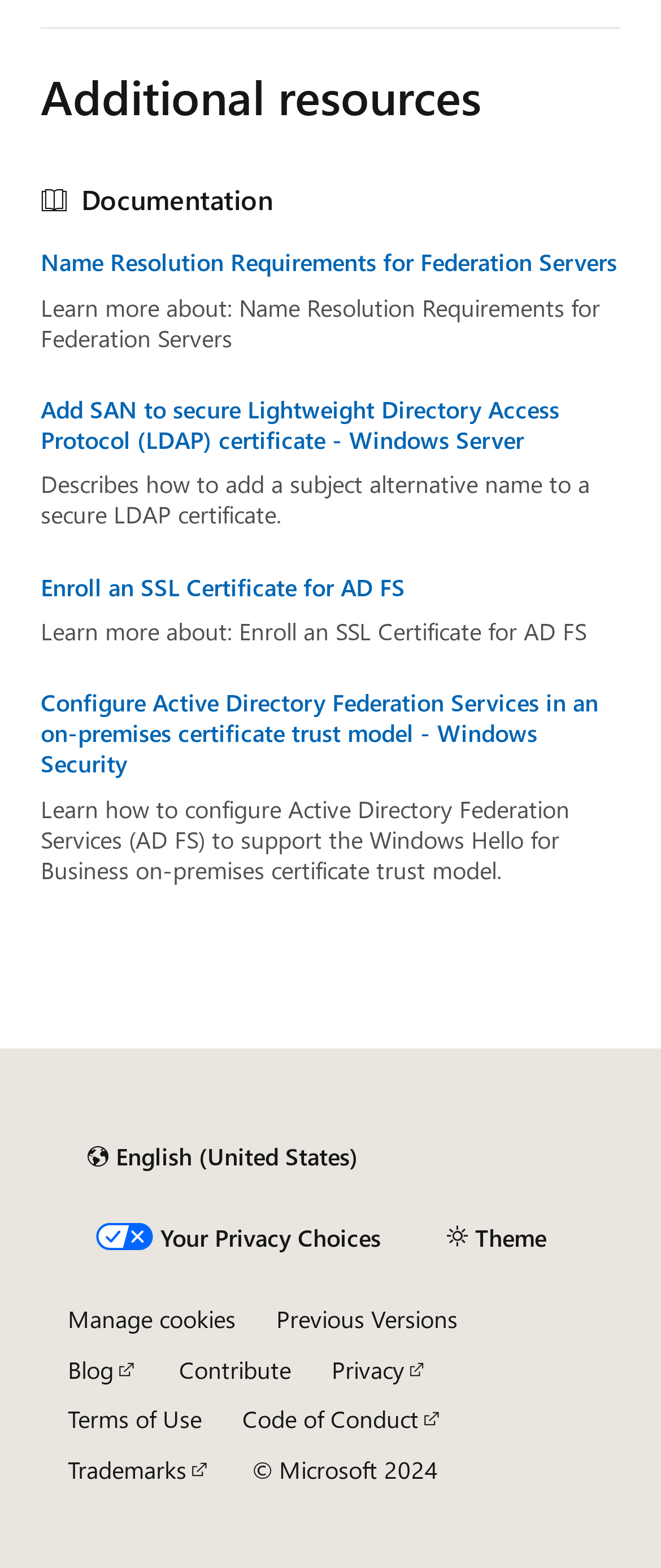Please identify the bounding box coordinates of the clickable element to fulfill the following instruction: "Select 'Theme'". The coordinates should be four float numbers between 0 and 1, i.e., [left, top, right, bottom].

[0.646, 0.772, 0.856, 0.806]